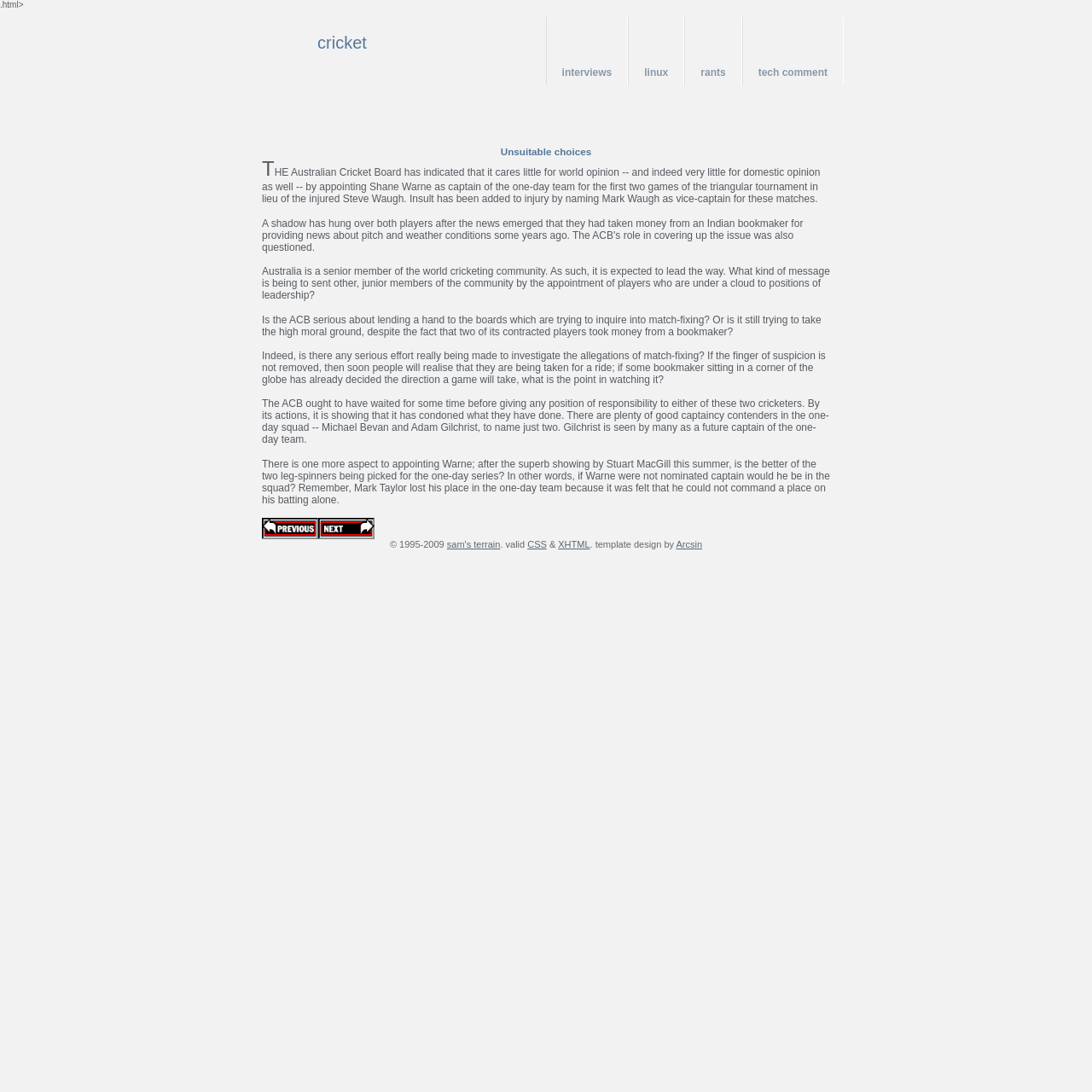Who is mentioned as a potential captaincy contender?
Can you offer a detailed and complete answer to this question?

The article mentions Michael Bevan and Adam Gilchrist as potential captaincy contenders, implying that they would have been better choices than Shane Warne.